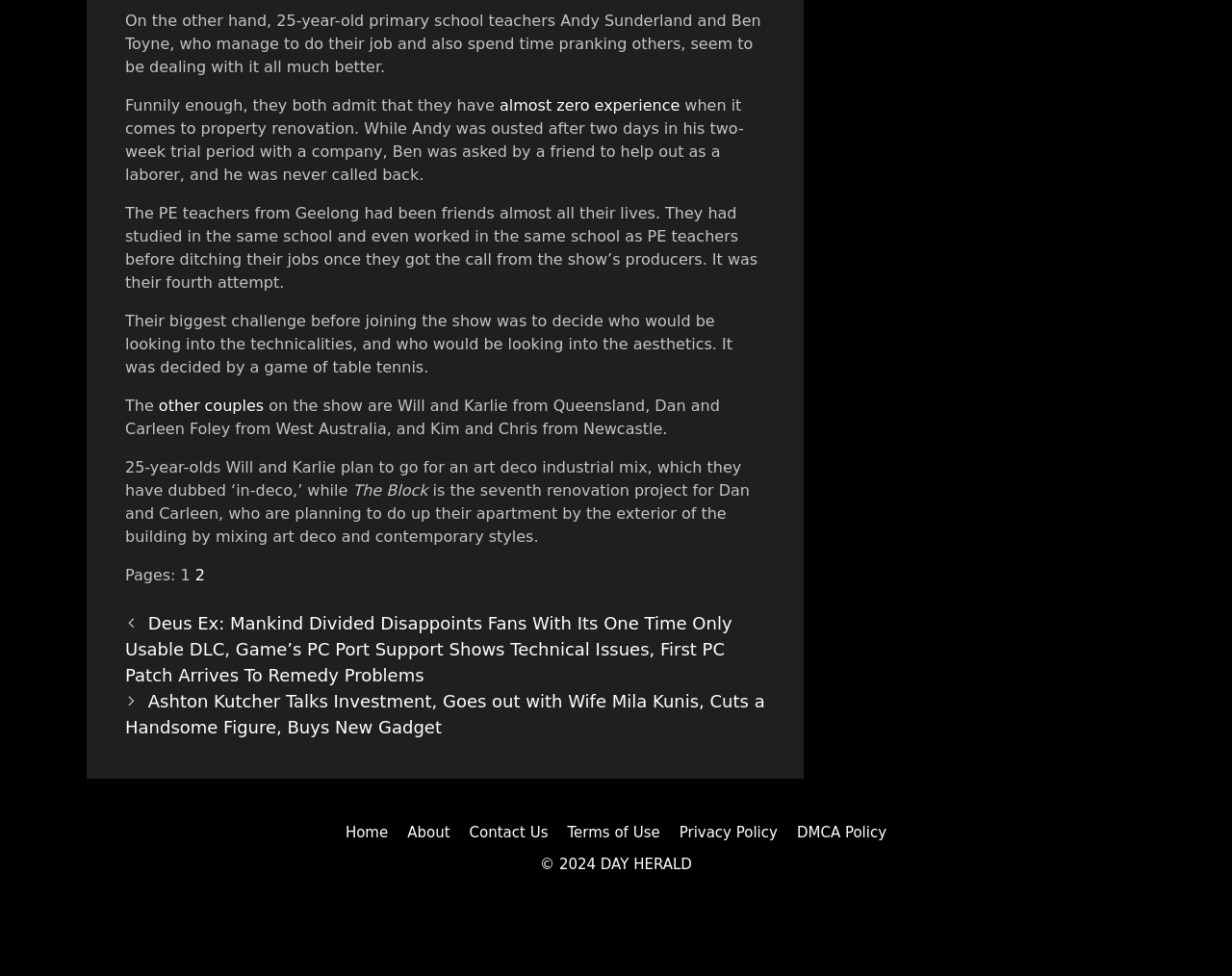Please give a succinct answer to the question in one word or phrase:
How many renovation projects have Dan and Carleen Foley done?

Seven